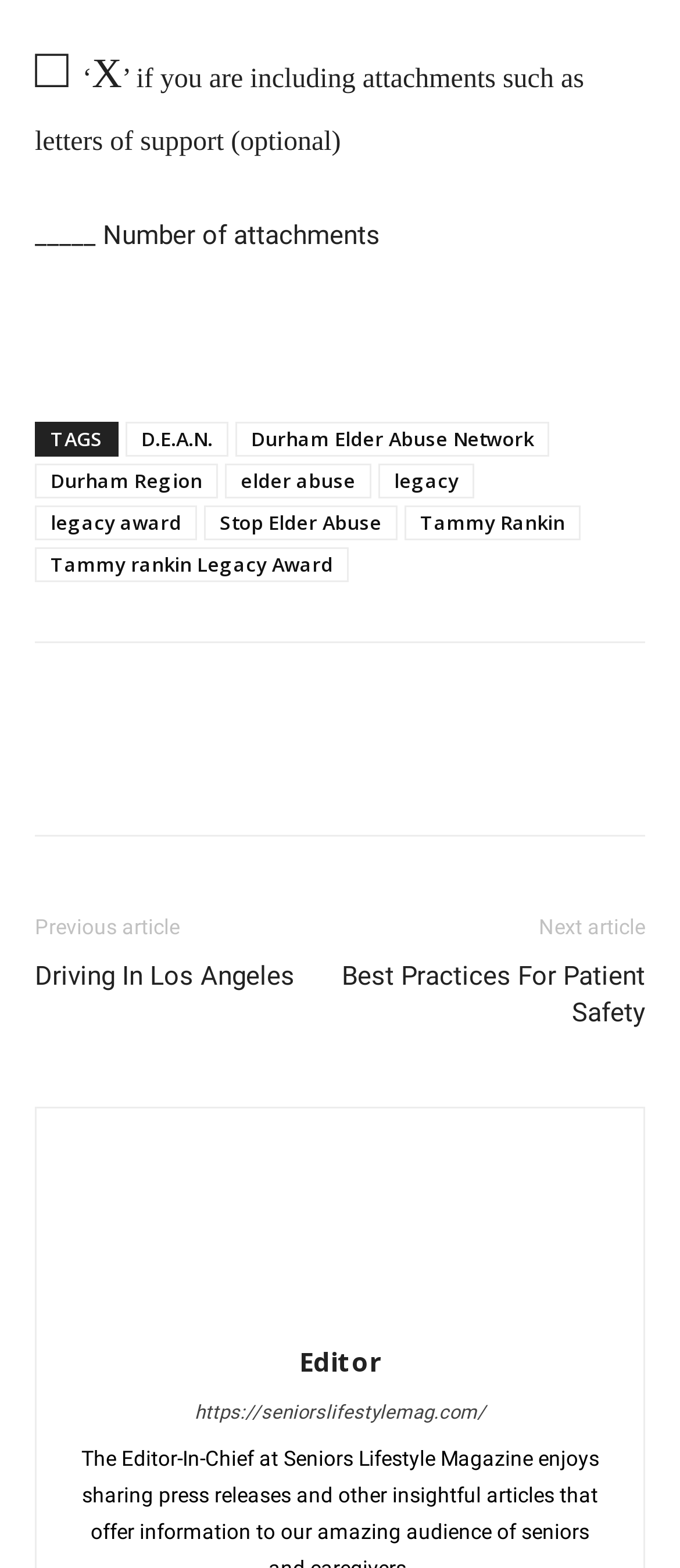Given the element description "parent_node: Editor aria-label="author-photo"", identify the bounding box of the corresponding UI element.

[0.377, 0.828, 0.623, 0.846]